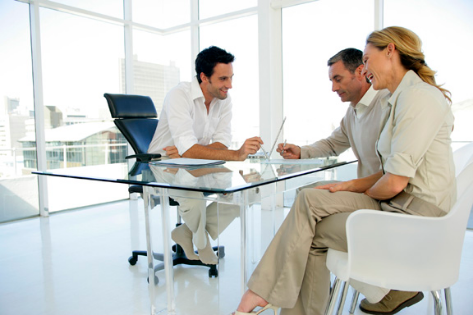Please provide a comprehensive response to the question based on the details in the image: What is the material of the table?

The caption describes the table as 'sleek glass table', indicating that the table is made of glass, which adds to the modern and professional ambiance of the office environment.